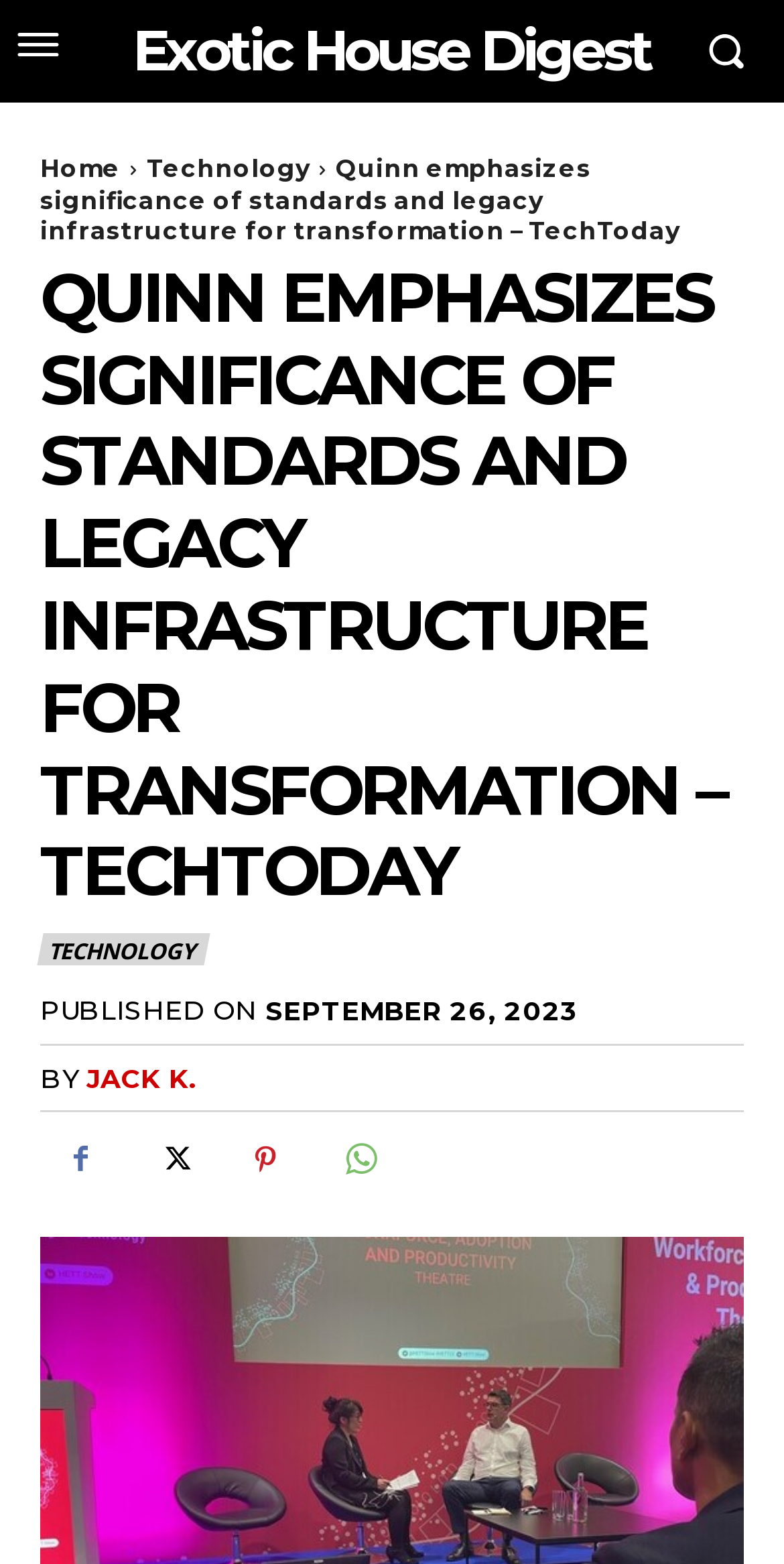Locate the bounding box coordinates of the clickable area to execute the instruction: "click on Home". Provide the coordinates as four float numbers between 0 and 1, represented as [left, top, right, bottom].

[0.051, 0.098, 0.154, 0.117]